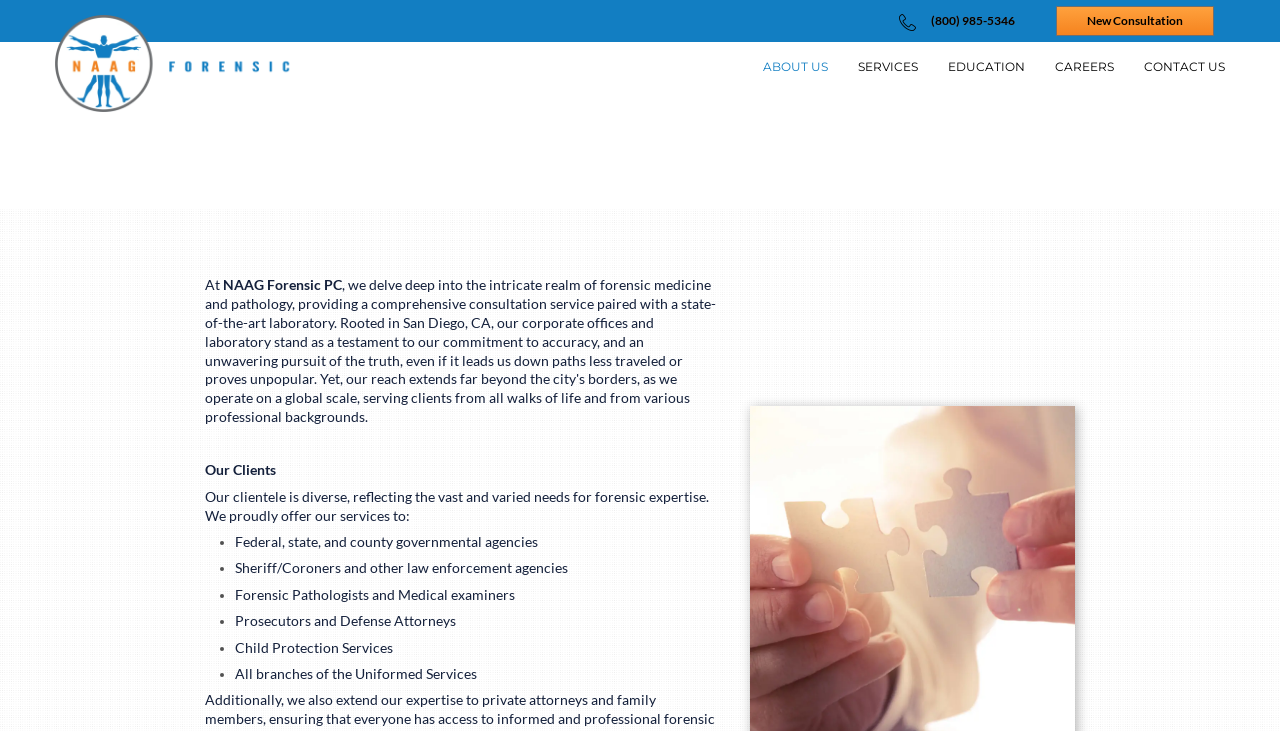Summarize the webpage in an elaborate manner.

The webpage appears to be the homepage of NAAG Forensic, a company providing forensic services in Southern California. At the top left corner, there is a logo image of the company, which is a link to the website's homepage. 

To the right of the logo, there are two navigation links, "ABOUT US" and "SERVICES", which are positioned horizontally next to each other. 

Below the navigation links, there is a large heading that describes the company's services and mission. This heading spans across most of the page's width and is positioned roughly in the middle of the page. The text explains that NAAG Forensic provides comprehensive consultation services and has a state-of-the-art laboratory in San Diego, CA, but serves clients globally.

Underneath the main heading, there is a small, non-descriptive text element, followed by another heading that reads "Our Clients". This heading is positioned below the main heading and is aligned to the left. 

The final element on the page is a heading that describes the diversity of the company's clients, stating that they offer their services to a wide range of clients with varying needs for forensic expertise. This heading is positioned below the "Our Clients" heading and is also aligned to the left.